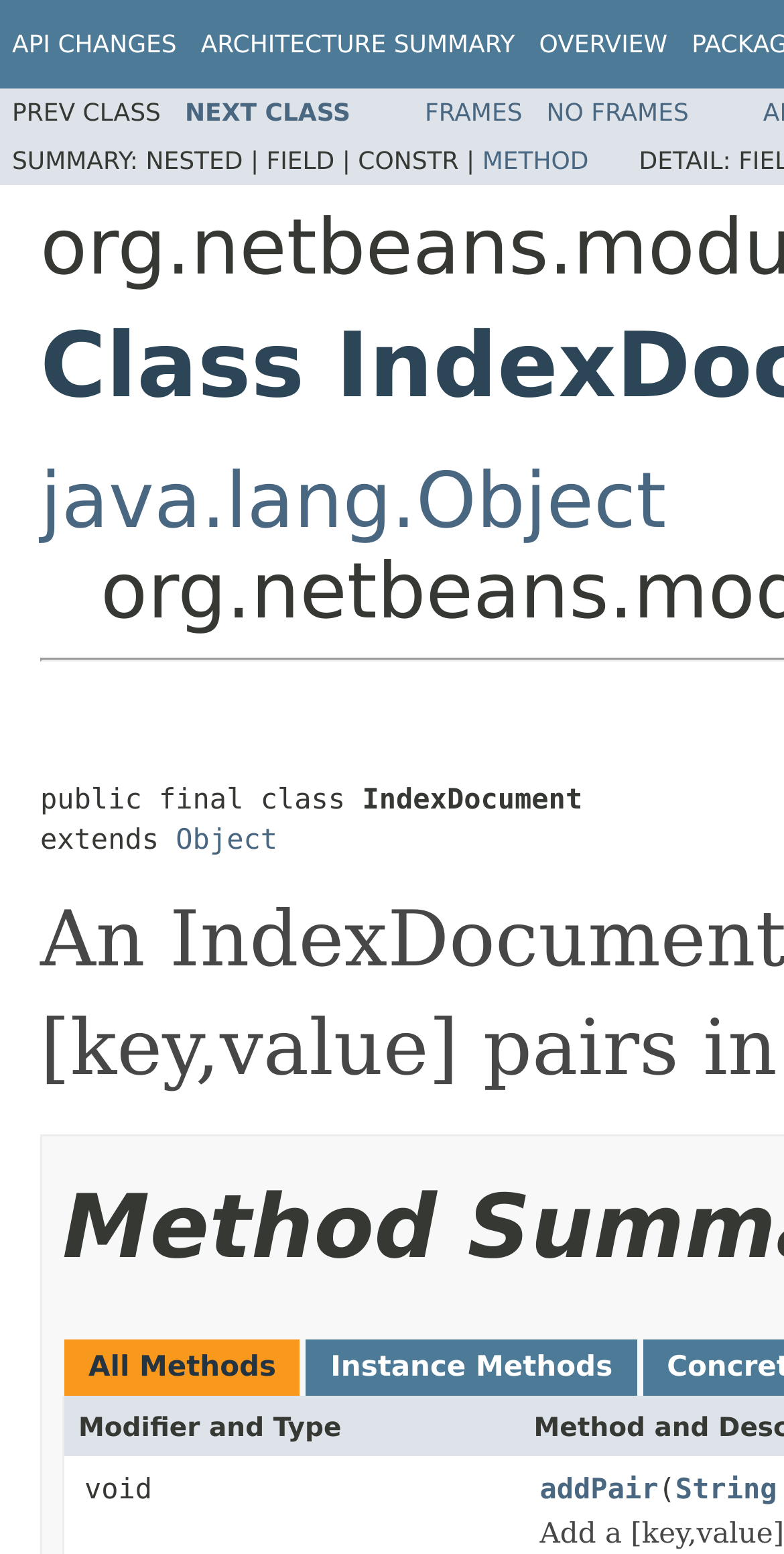Identify the bounding box coordinates of the area that should be clicked in order to complete the given instruction: "check java.lang.Object". The bounding box coordinates should be four float numbers between 0 and 1, i.e., [left, top, right, bottom].

[0.051, 0.295, 0.85, 0.352]